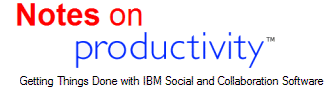Elaborate on the various elements present in the image.

The image features the title "Notes on Productivity," with "Notes" displayed in bold red and "productivity" in a vibrant blue, emphasizing the theme of productivity enhancement. Below this title, a tagline reads, "Getting Things Done with IBM Social and Collaboration Software," indicating the blog's focus on strategies for effective productivity using IBM's tools. The overall design combines a modern aesthetic with a clear message, suggesting a resource aimed at improving organizational skills and efficiency, particularly in a digital workflow context.